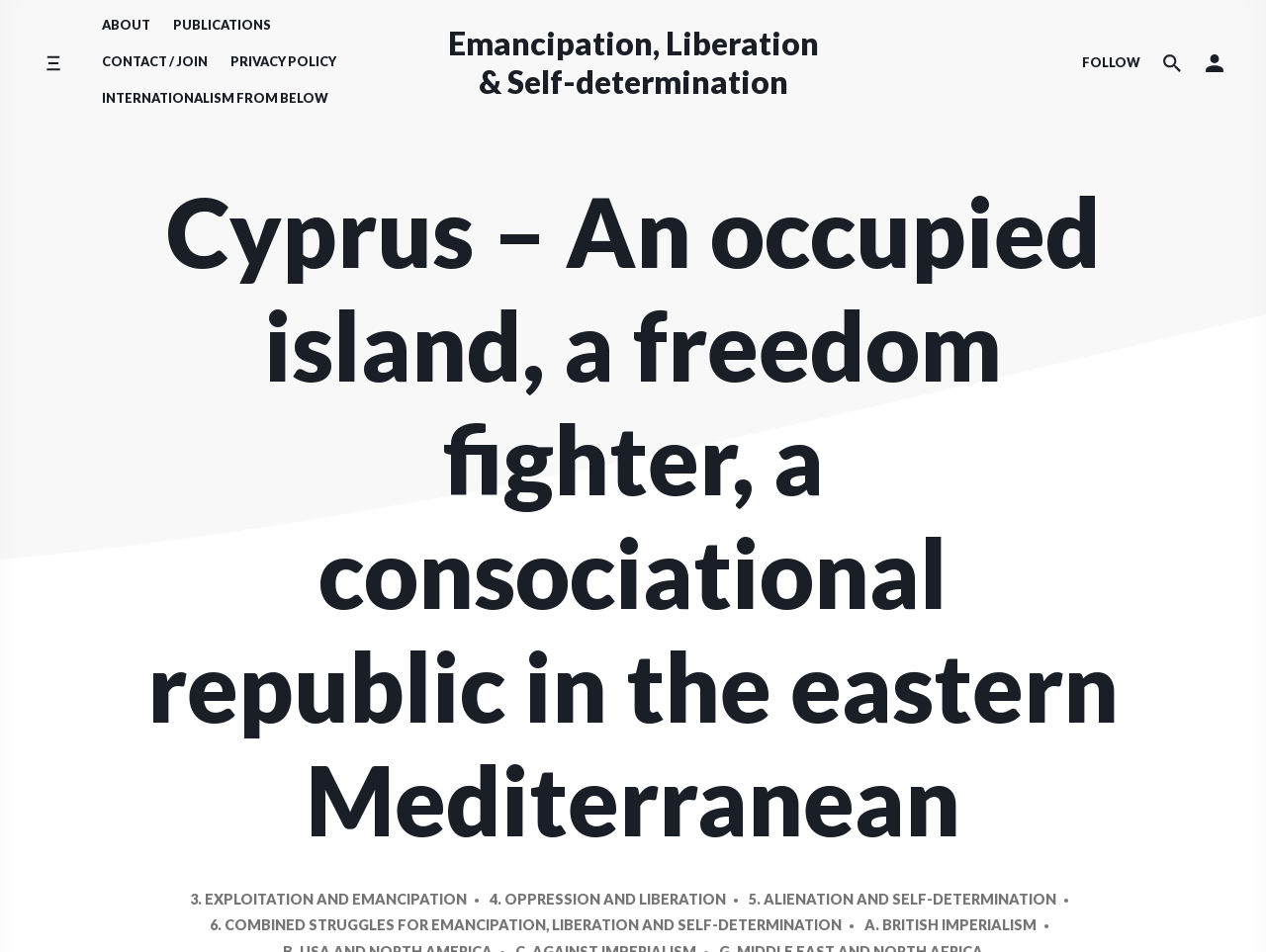Find the bounding box coordinates corresponding to the UI element with the description: "Publications". The coordinates should be formatted as [left, top, right, bottom], with values as floats between 0 and 1.

[0.128, 0.008, 0.223, 0.047]